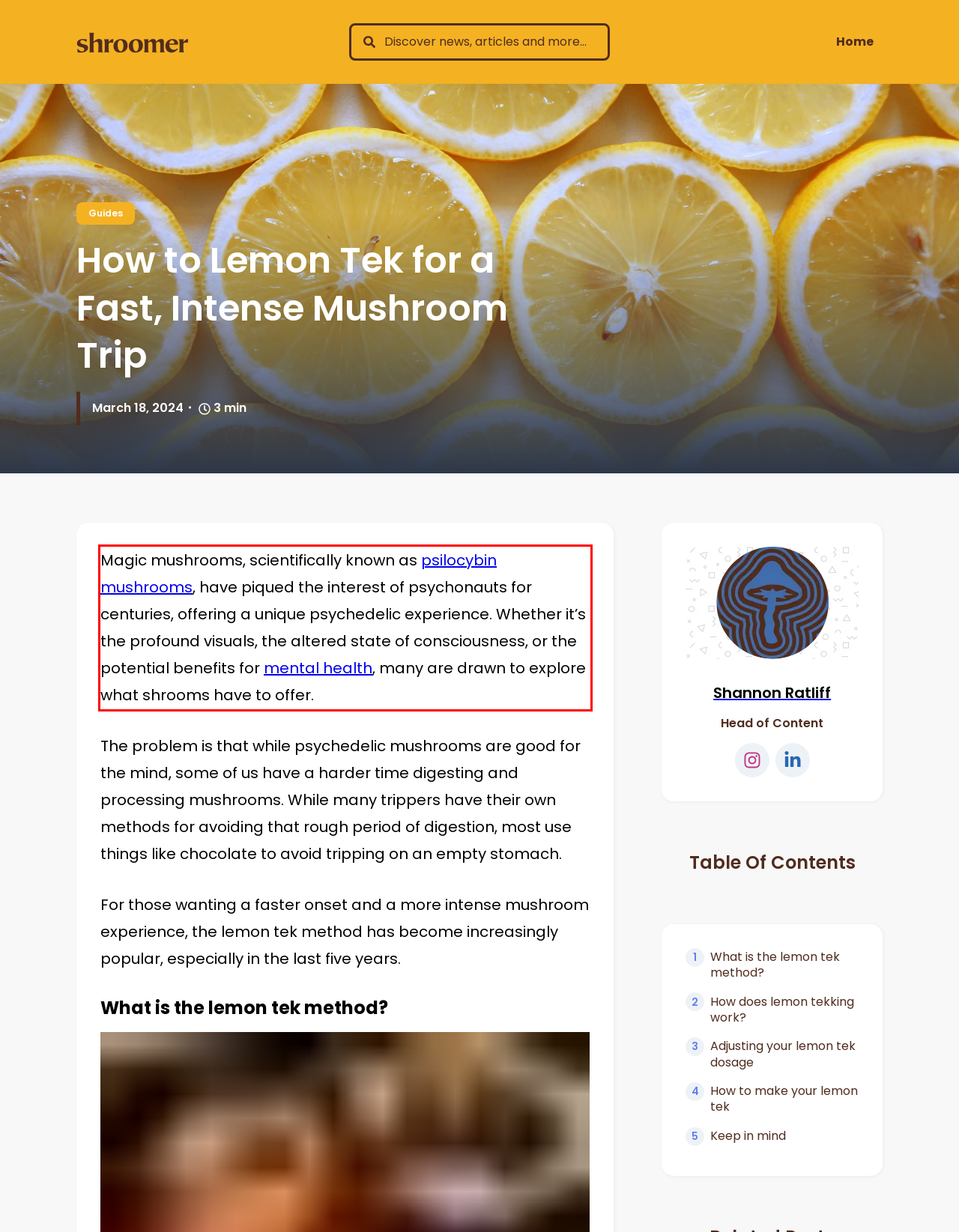You have a screenshot of a webpage with a red bounding box. Identify and extract the text content located inside the red bounding box.

Magic mushrooms, scientifically known as psilocybin mushrooms, have piqued the interest of psychonauts for centuries, offering a unique psychedelic experience. Whether it’s the profound visuals, the altered state of consciousness, or the potential benefits for mental health, many are drawn to explore what shrooms have to offer.